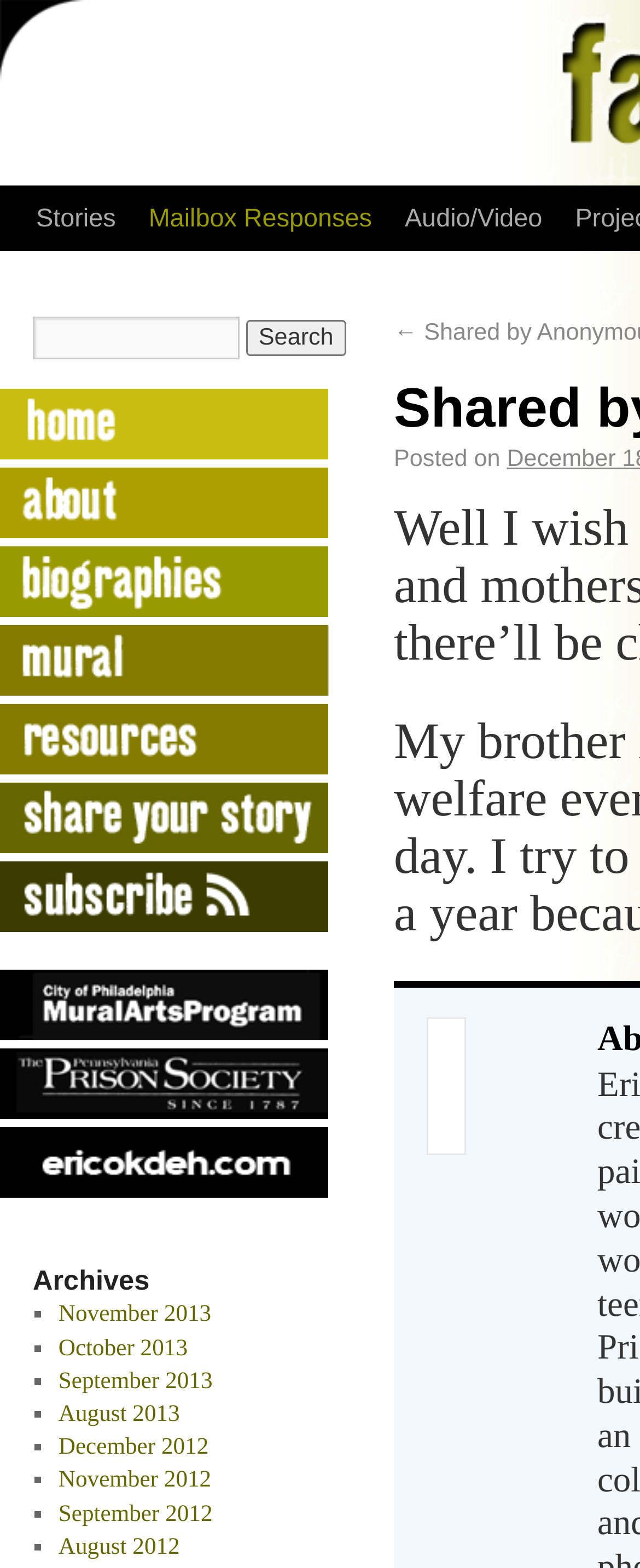Utilize the details in the image to thoroughly answer the following question: How many archive links are available?

I counted the number of links under the 'Archives' heading, which are 'November 2013', 'October 2013', 'September 2013', 'August 2013', 'December 2012', 'November 2012', 'September 2012', and 'August 2012'.